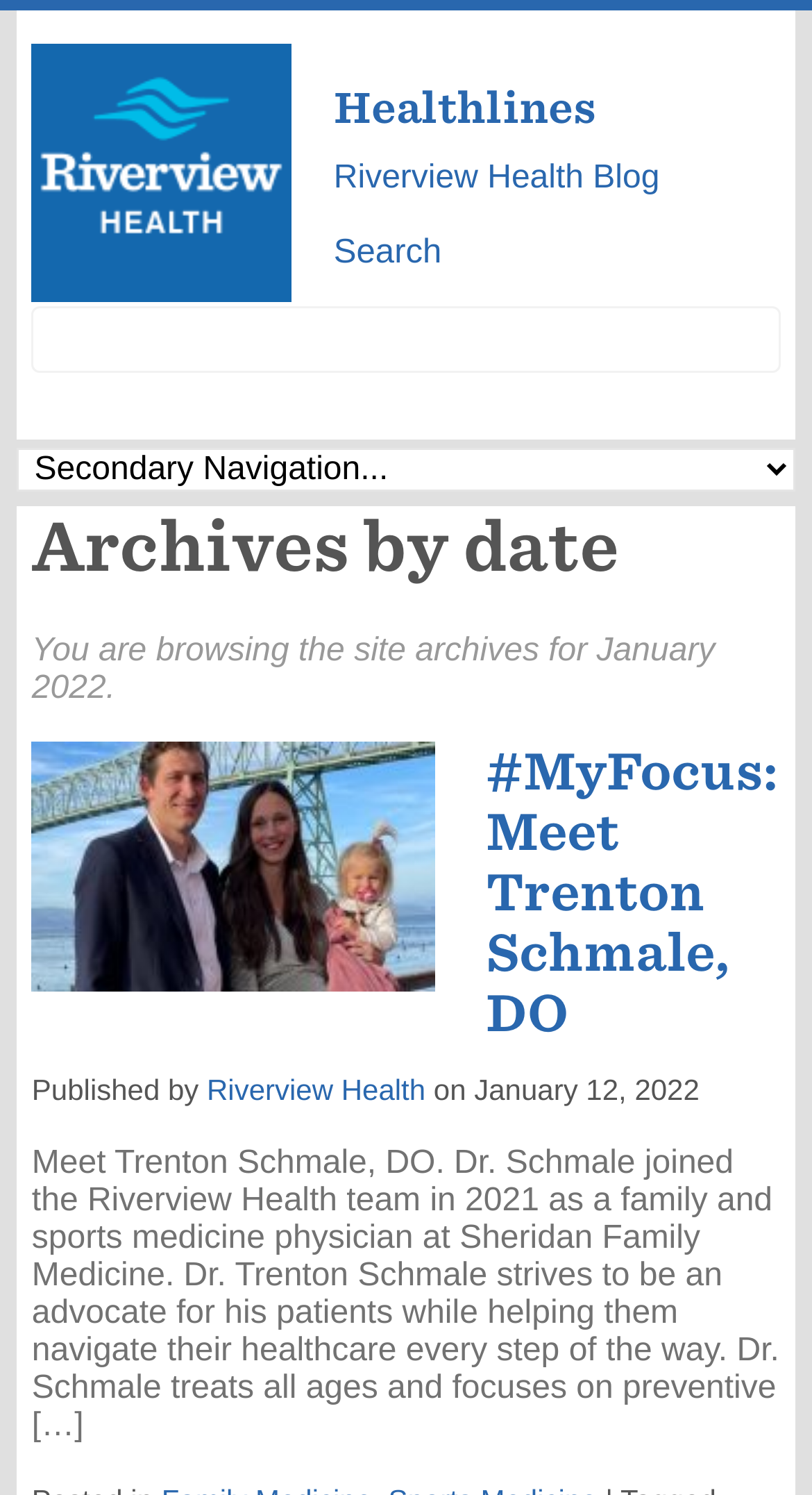What is the name of the doctor featured in the article?
Based on the image, provide your answer in one word or phrase.

Dr. Trenton Schmale